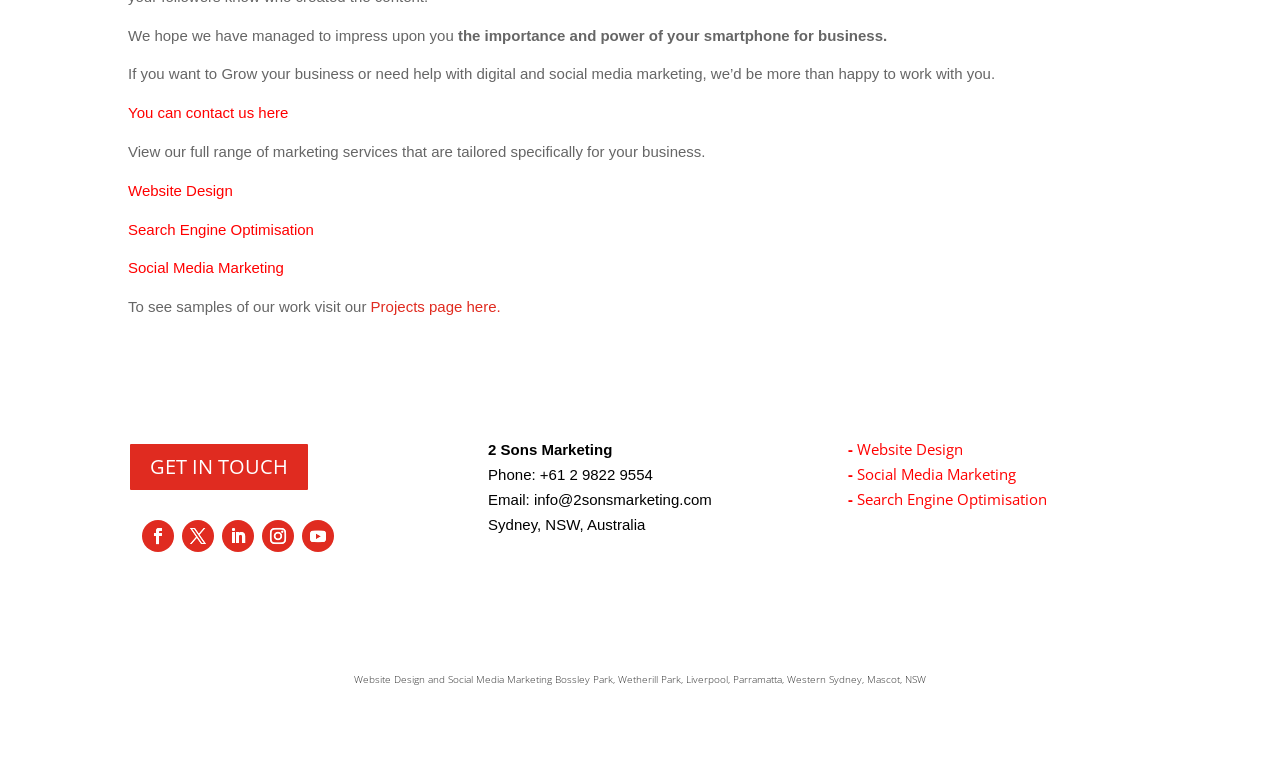Please mark the clickable region by giving the bounding box coordinates needed to complete this instruction: "Contact us".

[0.1, 0.137, 0.225, 0.16]